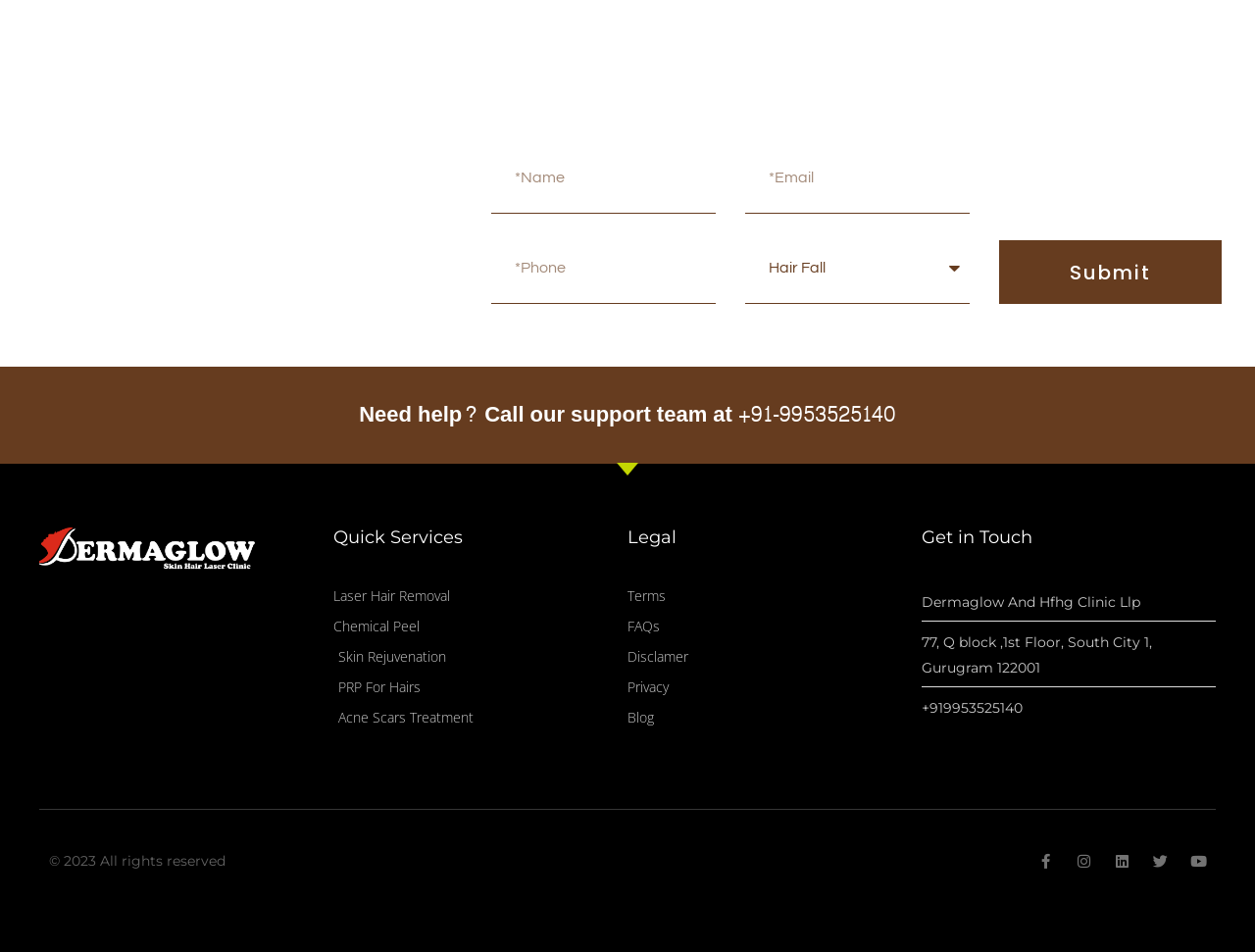How many social media links are at the bottom of the webpage?
Please provide a detailed and comprehensive answer to the question.

At the bottom of the webpage, there are five social media links: Facebook, Instagram, Linkedin, Twitter, and Youtube.